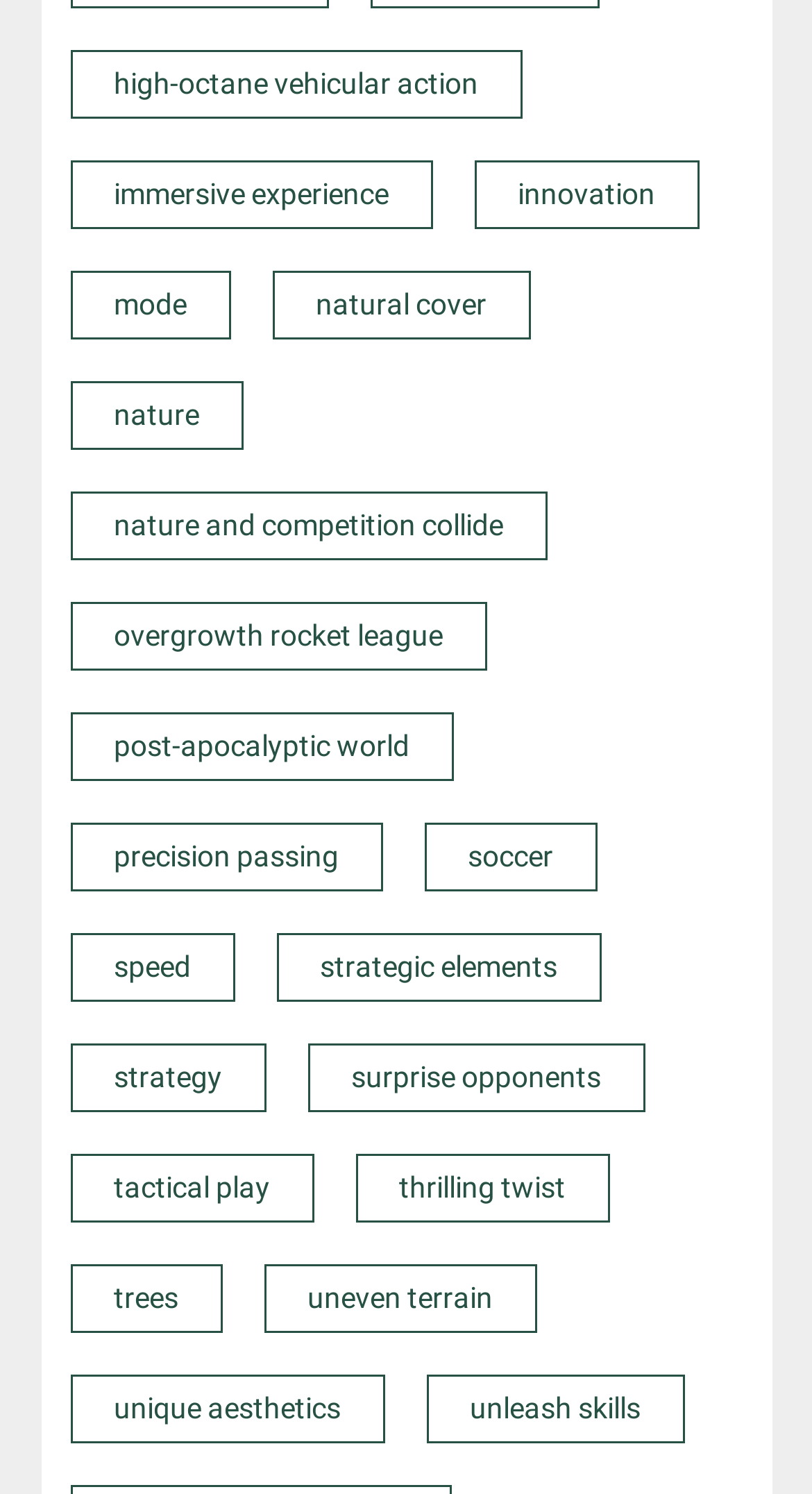Determine the bounding box coordinates of the UI element described by: "nature and competition collide".

[0.14, 0.34, 0.619, 0.363]